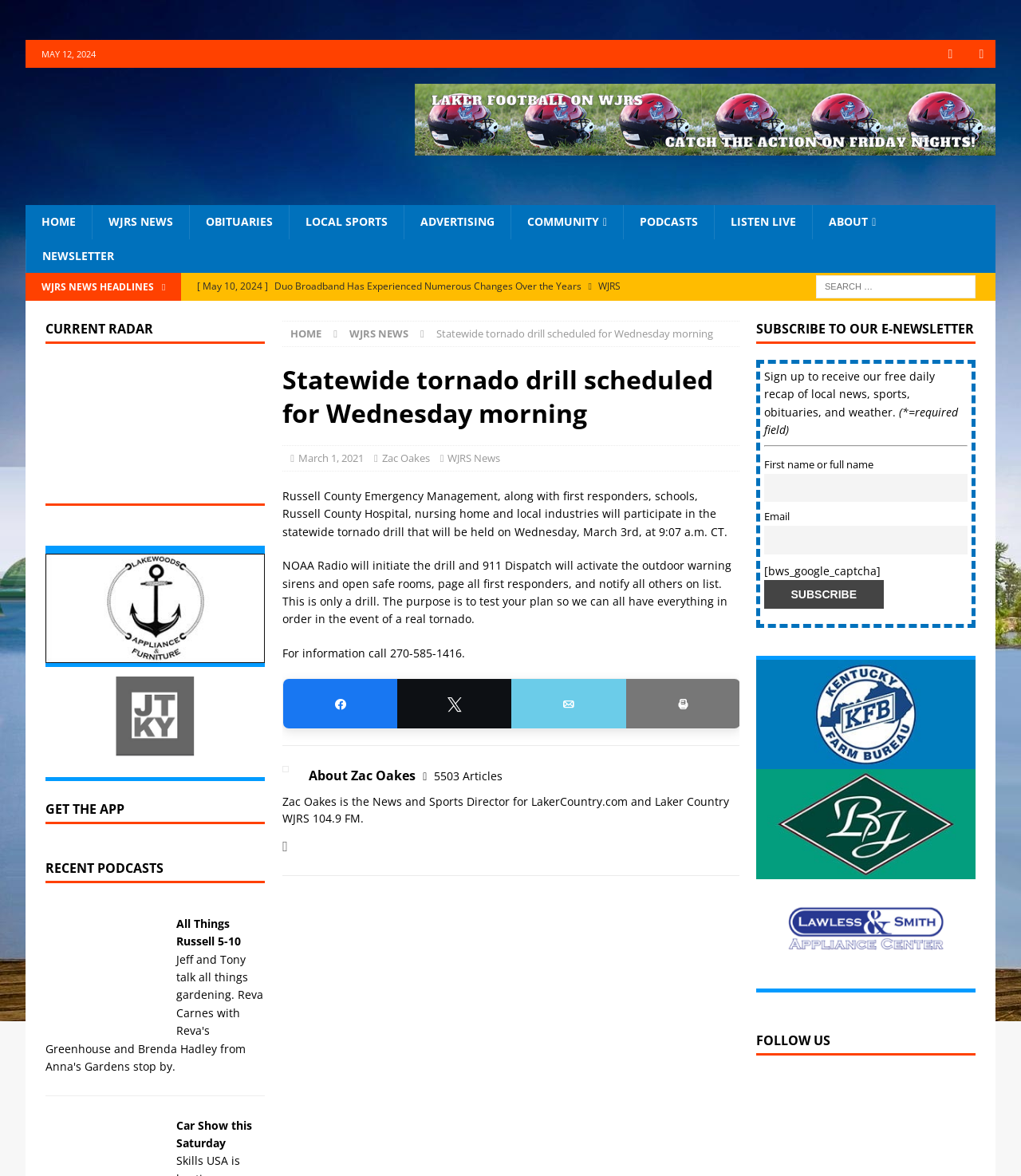Can you determine the main header of this webpage?

Statewide tornado drill scheduled for Wednesday morning